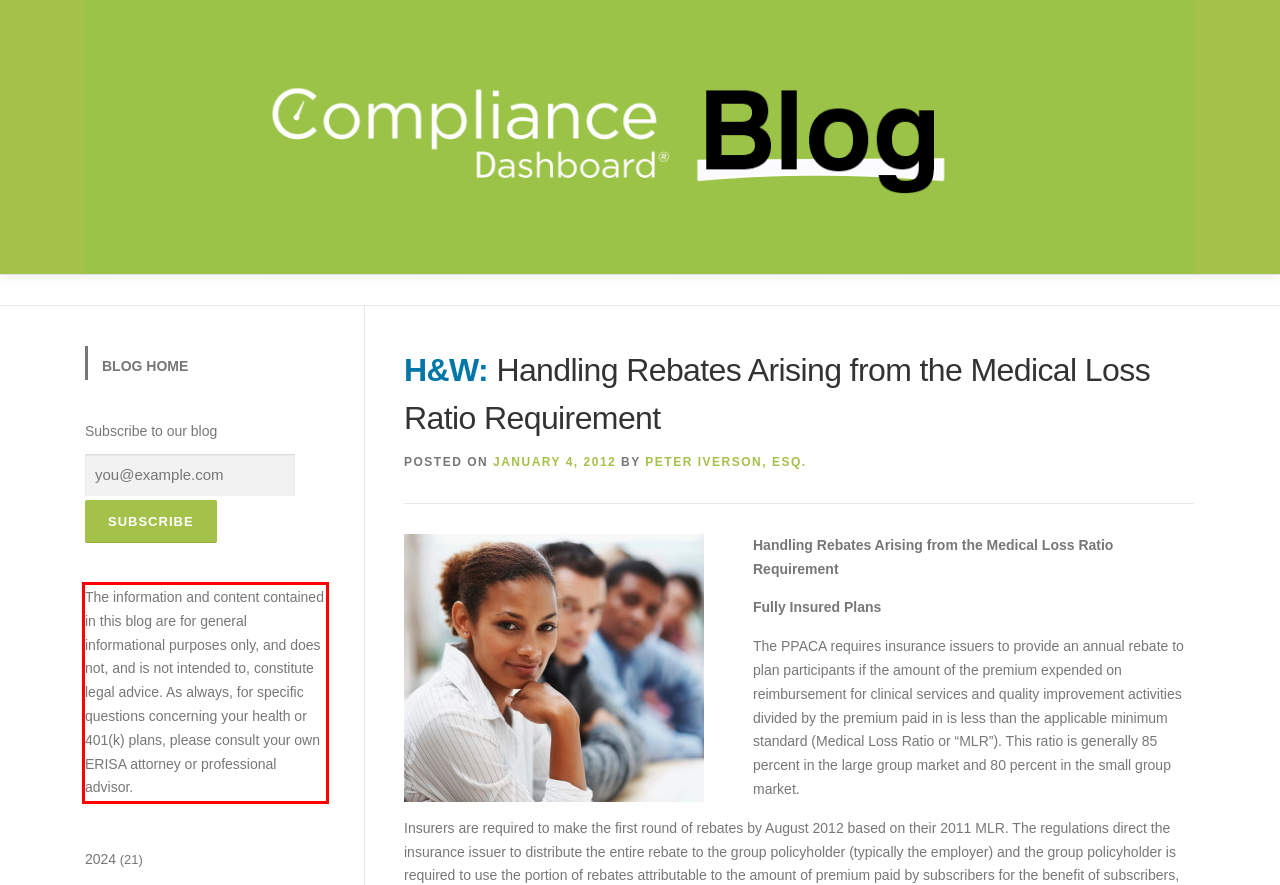Look at the provided screenshot of the webpage and perform OCR on the text within the red bounding box.

The information and content contained in this blog are for general informational purposes only, and does not, and is not intended to, constitute legal advice. As always, for specific questions concerning your health or 401(k) plans, please consult your own ERISA attorney or professional advisor.